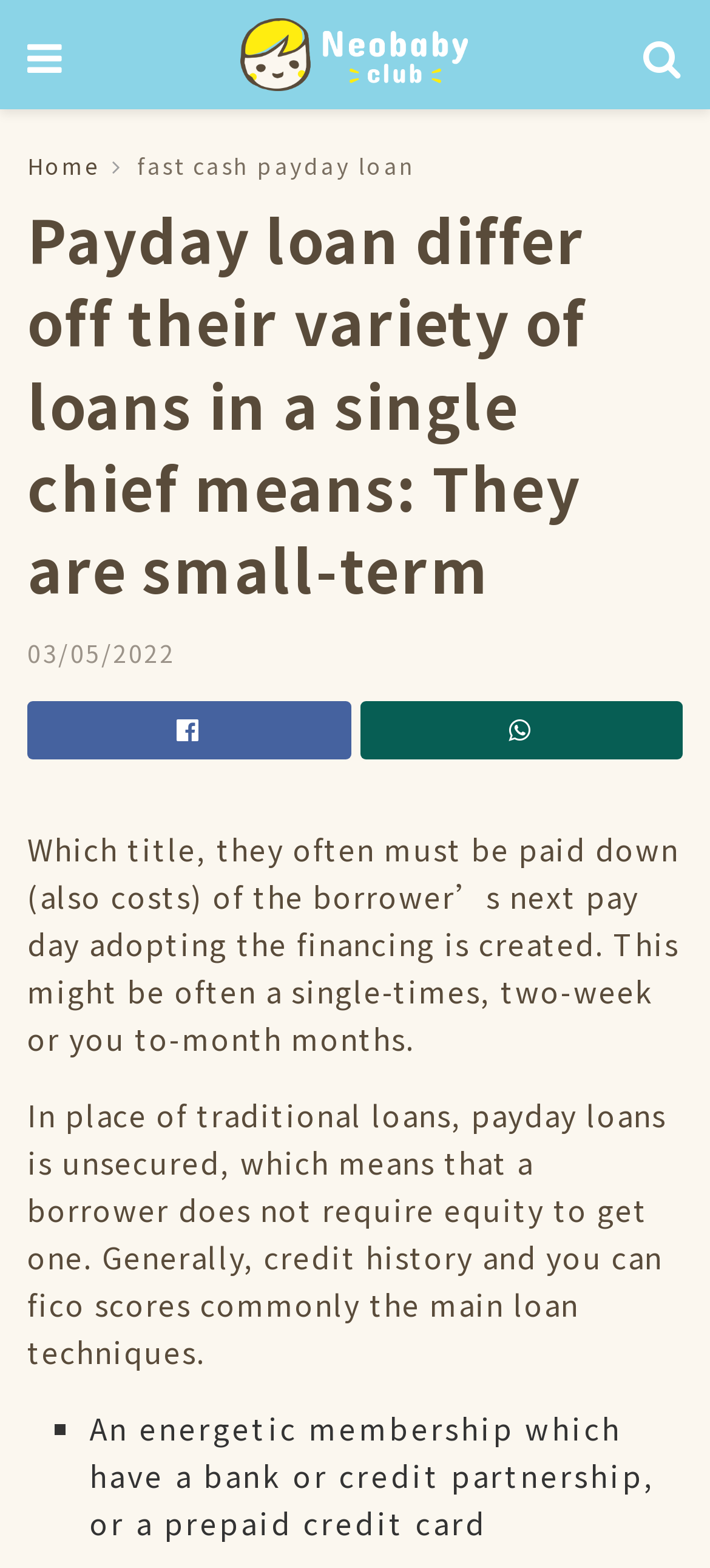Given the description alt="Neobaby Club", predict the bounding box coordinates of the UI element. Ensure the coordinates are in the format (top-left x, top-left y, bottom-right x, bottom-right y) and all values are between 0 and 1.

[0.339, 0.012, 0.658, 0.058]